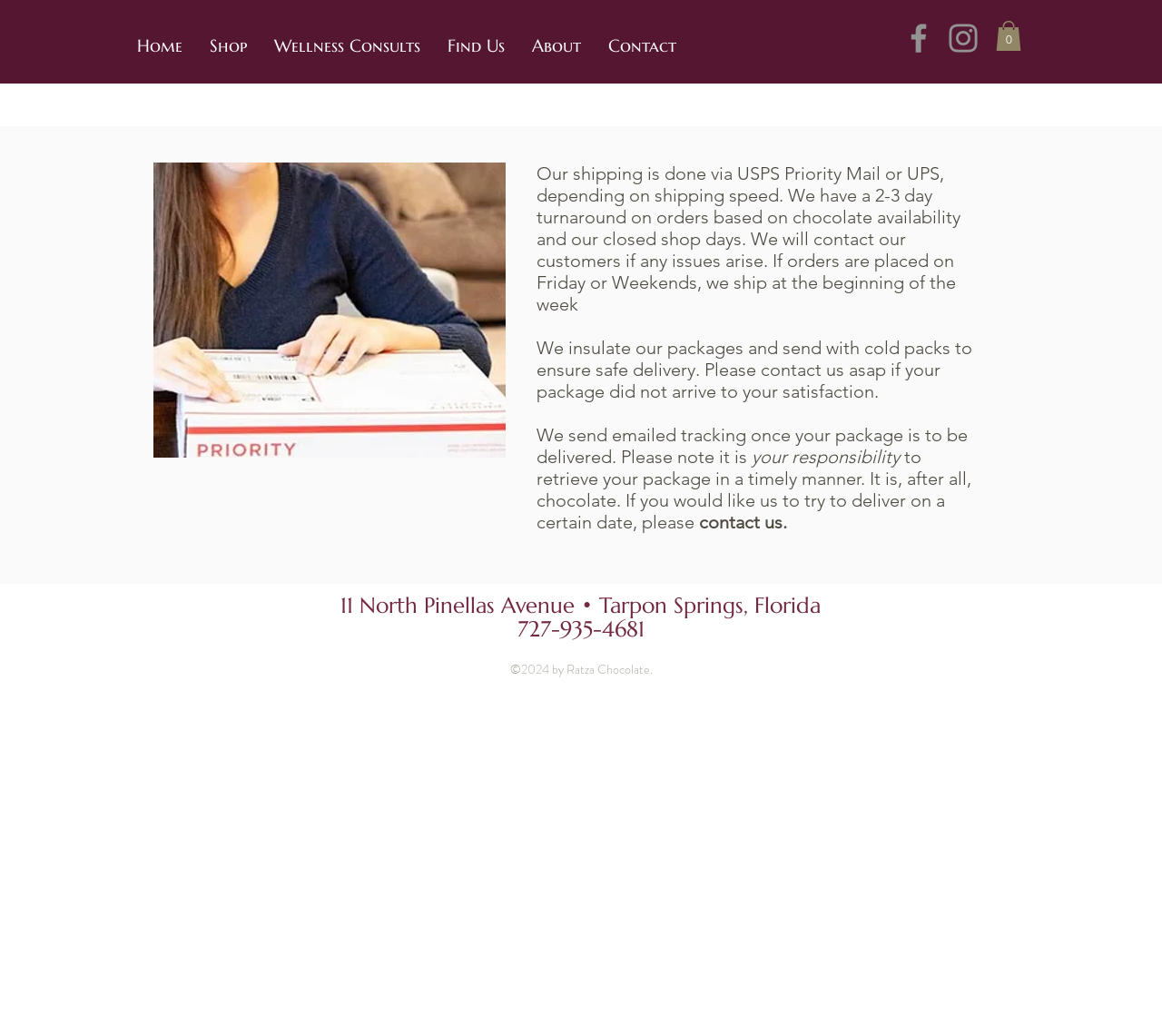What shipping methods are used?
Look at the image and respond with a one-word or short phrase answer.

USPS Priority Mail or UPS